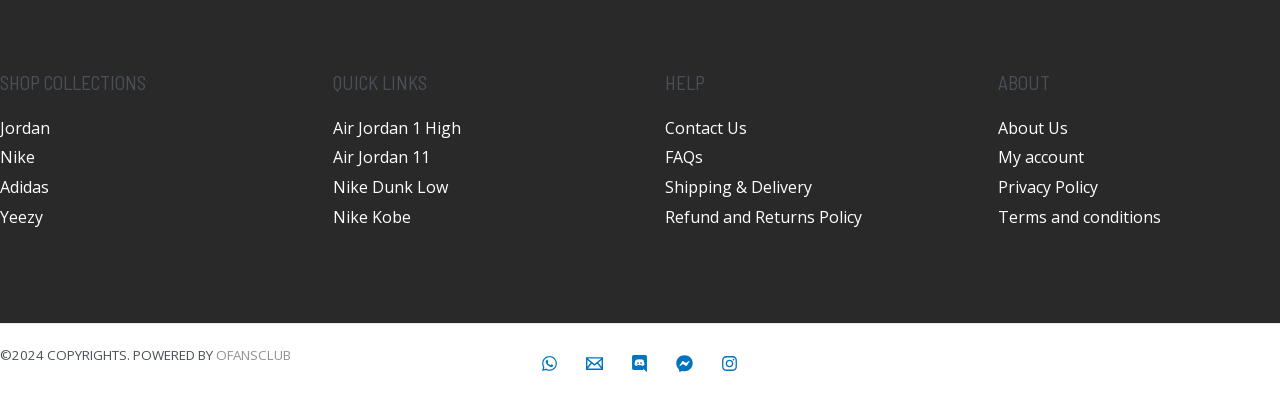Please provide a detailed answer to the question below by examining the image:
What are the brands mentioned in the 'Shop Collections' section?

By analyzing the 'Shop Collections' section, I can see that there are four brand links mentioned: Jordan, Nike, Adidas, and Yeezy. These links are represented by navigation elements and are placed vertically next to each other.